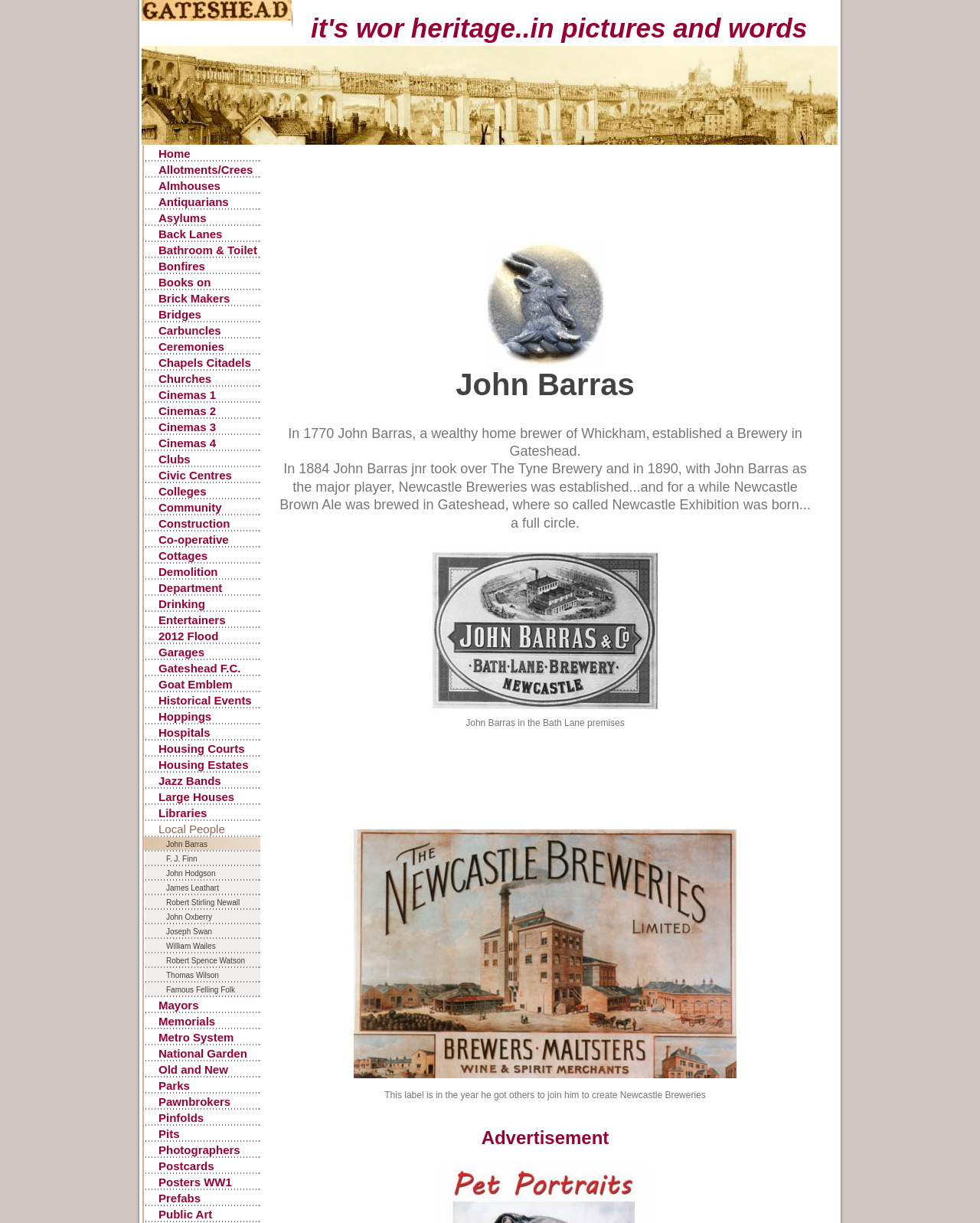Locate the bounding box coordinates of the element to click to perform the following action: 'View the 'Advertisement John Barras''. The coordinates should be given as four float values between 0 and 1, in the form of [left, top, right, bottom].

[0.283, 0.142, 0.83, 0.33]